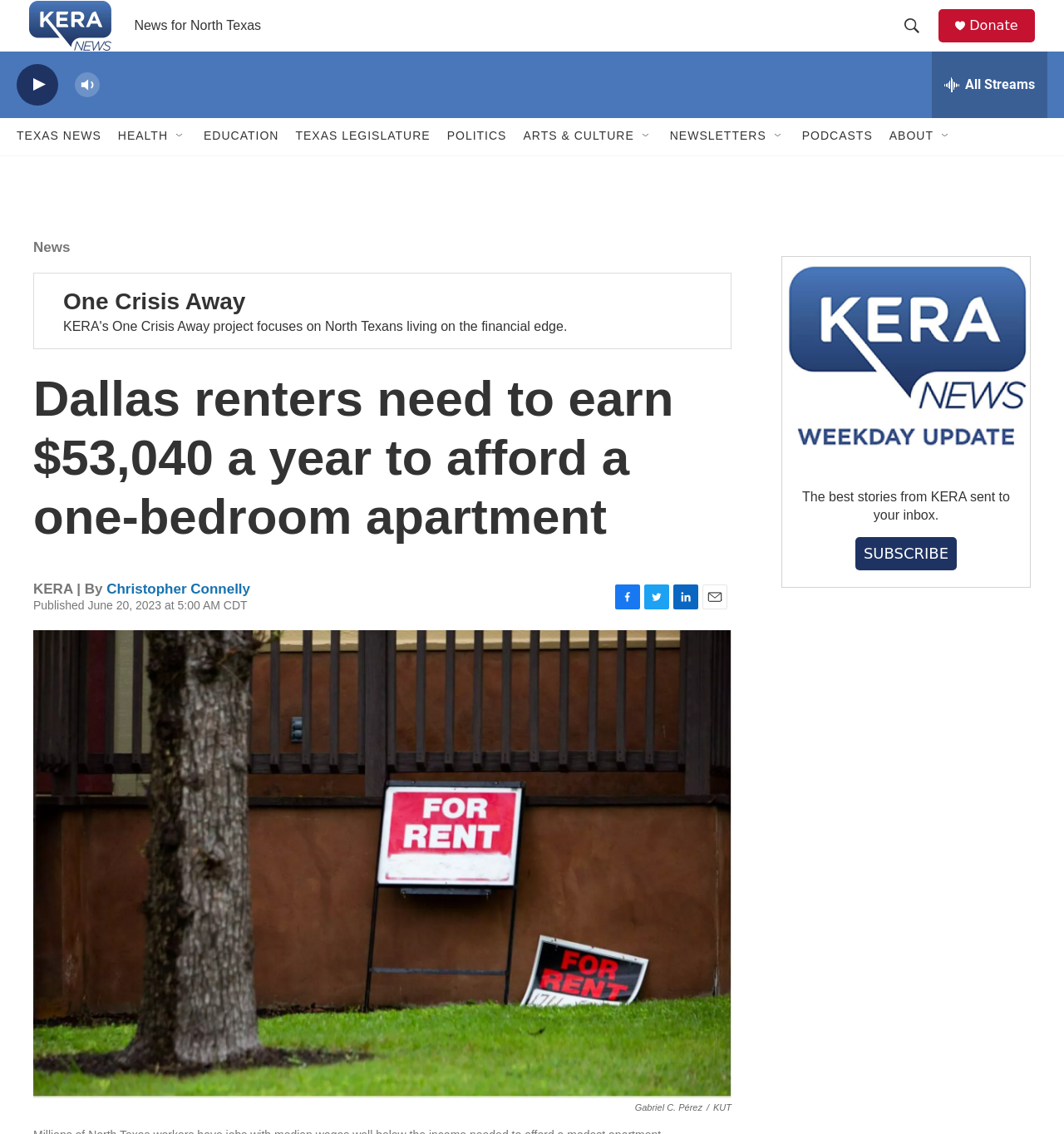What is the minimum salary required for a one-bedroom apartment in Dallas?
Look at the screenshot and respond with a single word or phrase.

$53,040